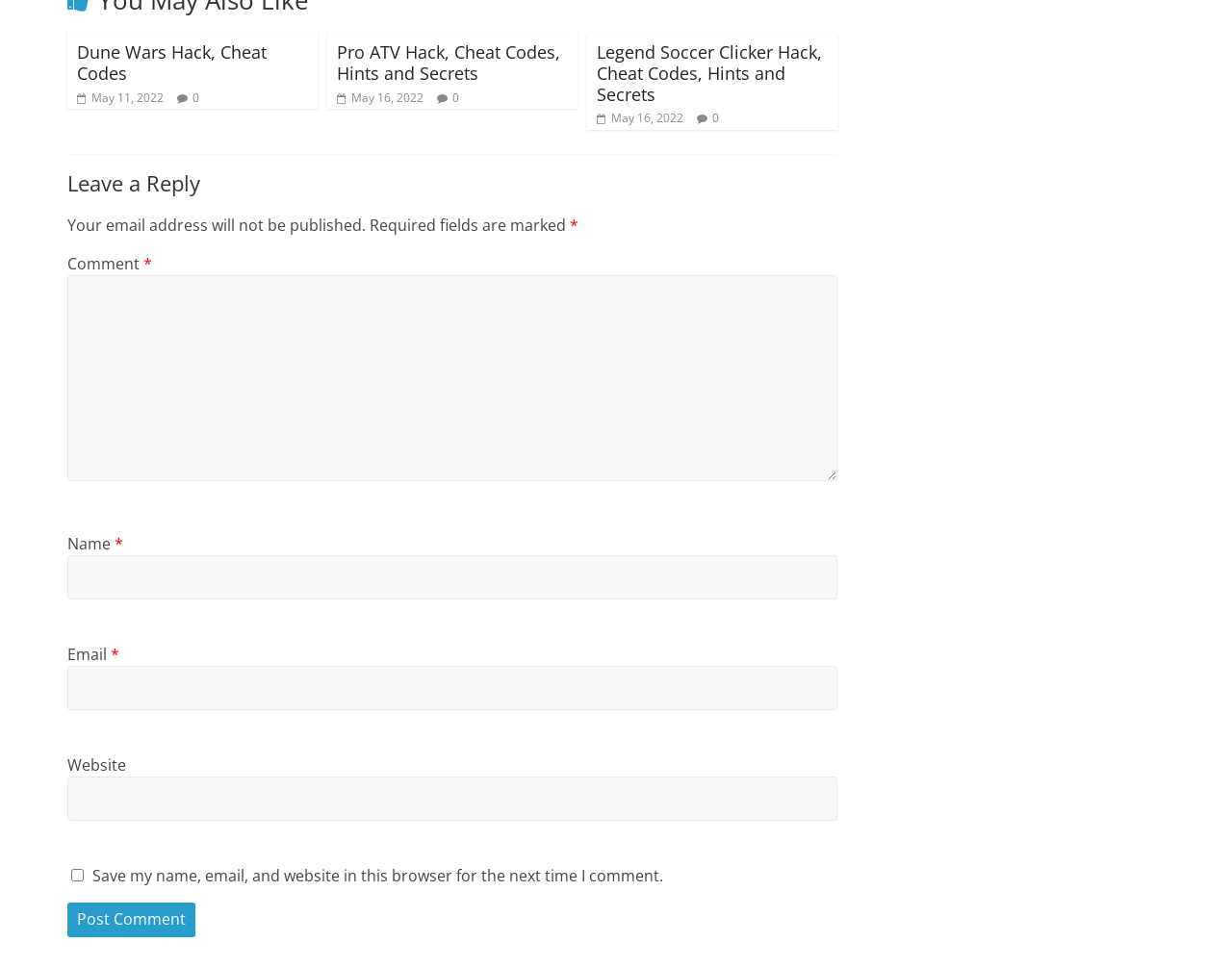Could you highlight the region that needs to be clicked to execute the instruction: "go to home page"?

None